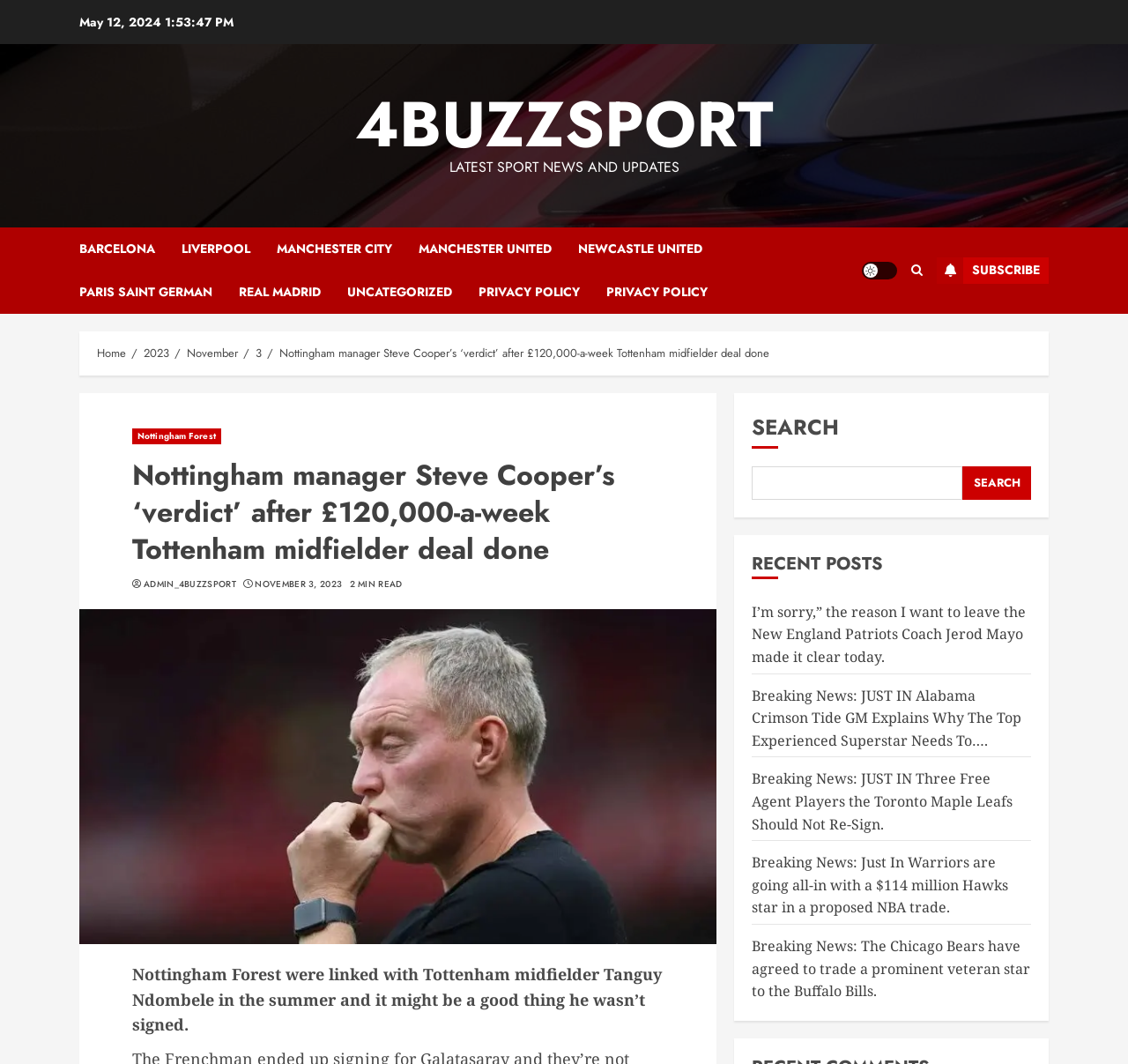Please determine the bounding box coordinates of the section I need to click to accomplish this instruction: "Read the 'RECENT POSTS' section".

[0.667, 0.519, 0.914, 0.544]